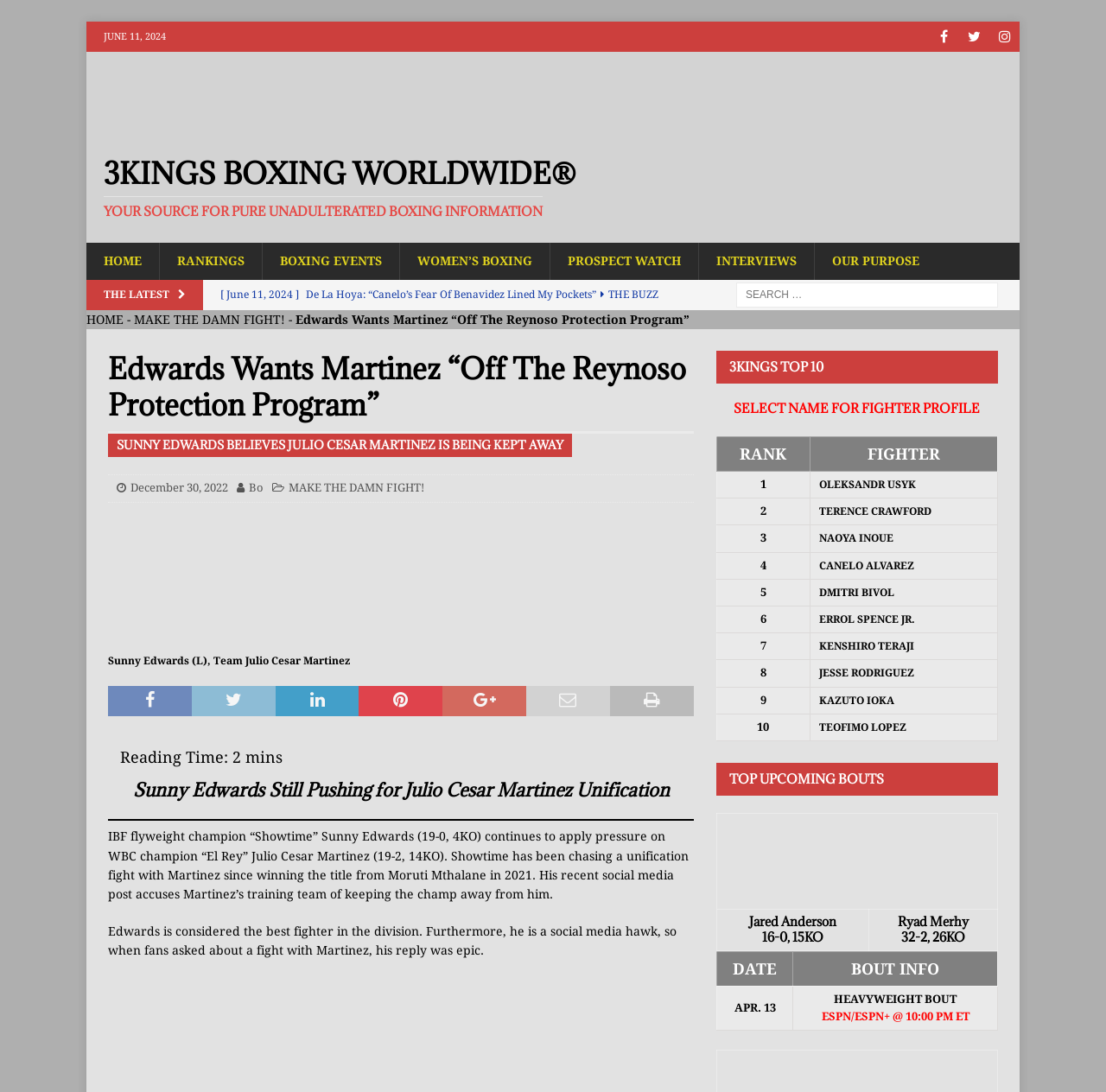Please find the bounding box coordinates of the element that you should click to achieve the following instruction: "View the ranking of Oleksandr Usyk". The coordinates should be presented as four float numbers between 0 and 1: [left, top, right, bottom].

[0.74, 0.438, 0.828, 0.449]